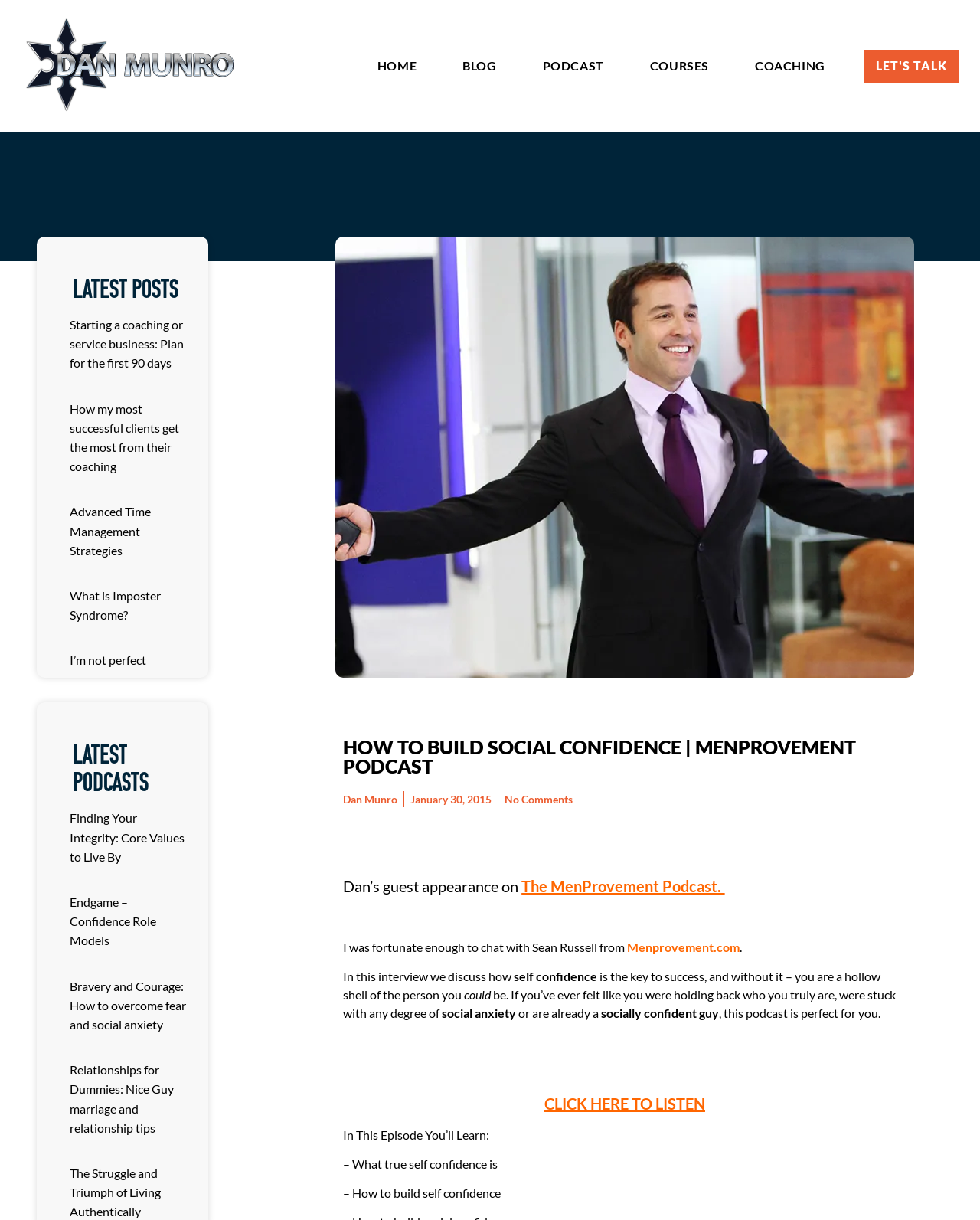Given the description of the UI element: "Podcast", predict the bounding box coordinates in the form of [left, top, right, bottom], with each value being a float between 0 and 1.

[0.546, 0.044, 0.624, 0.064]